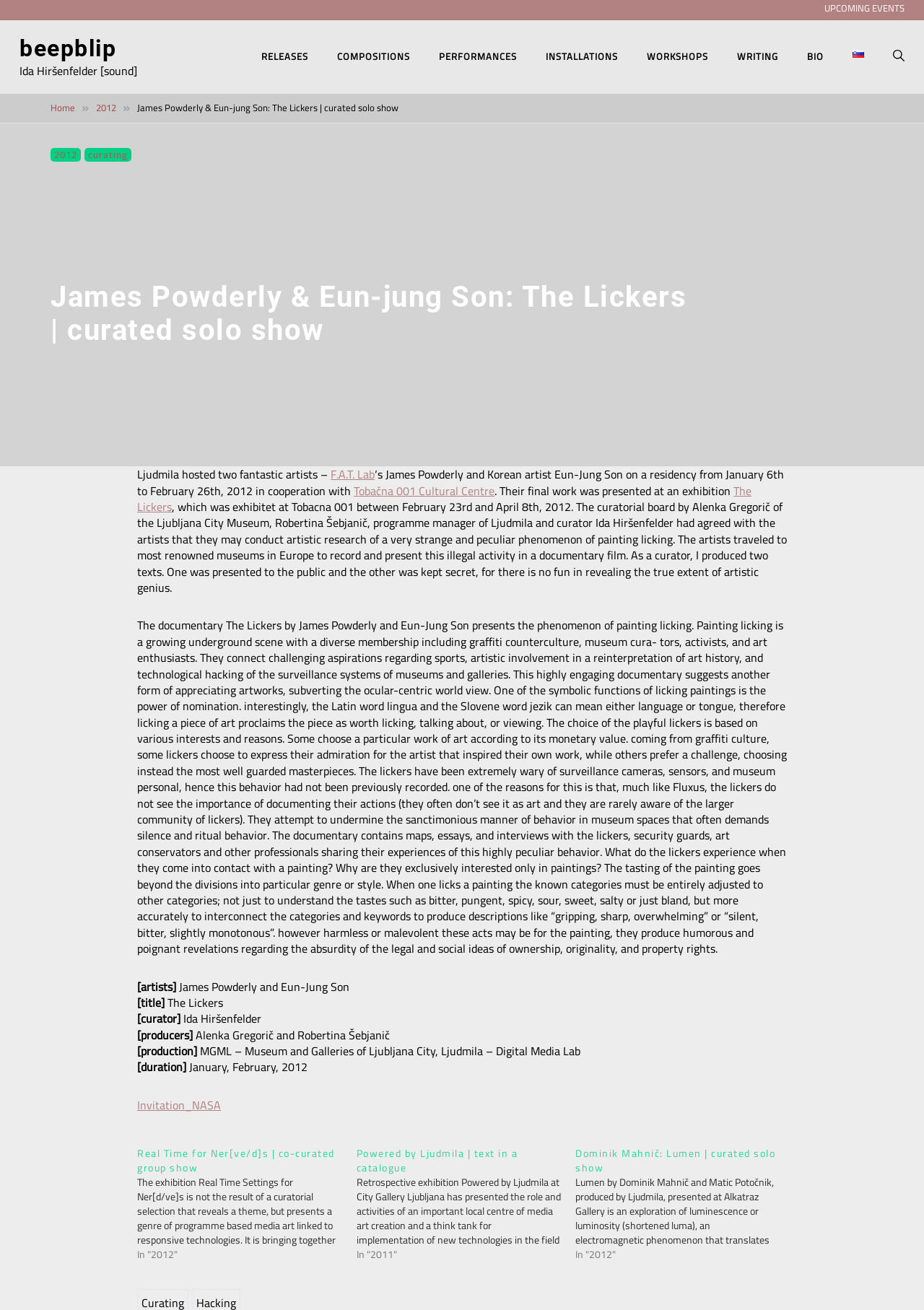Determine the bounding box coordinates of the element that should be clicked to execute the following command: "Click on the 'RELEASES' link".

[0.283, 0.025, 0.349, 0.062]